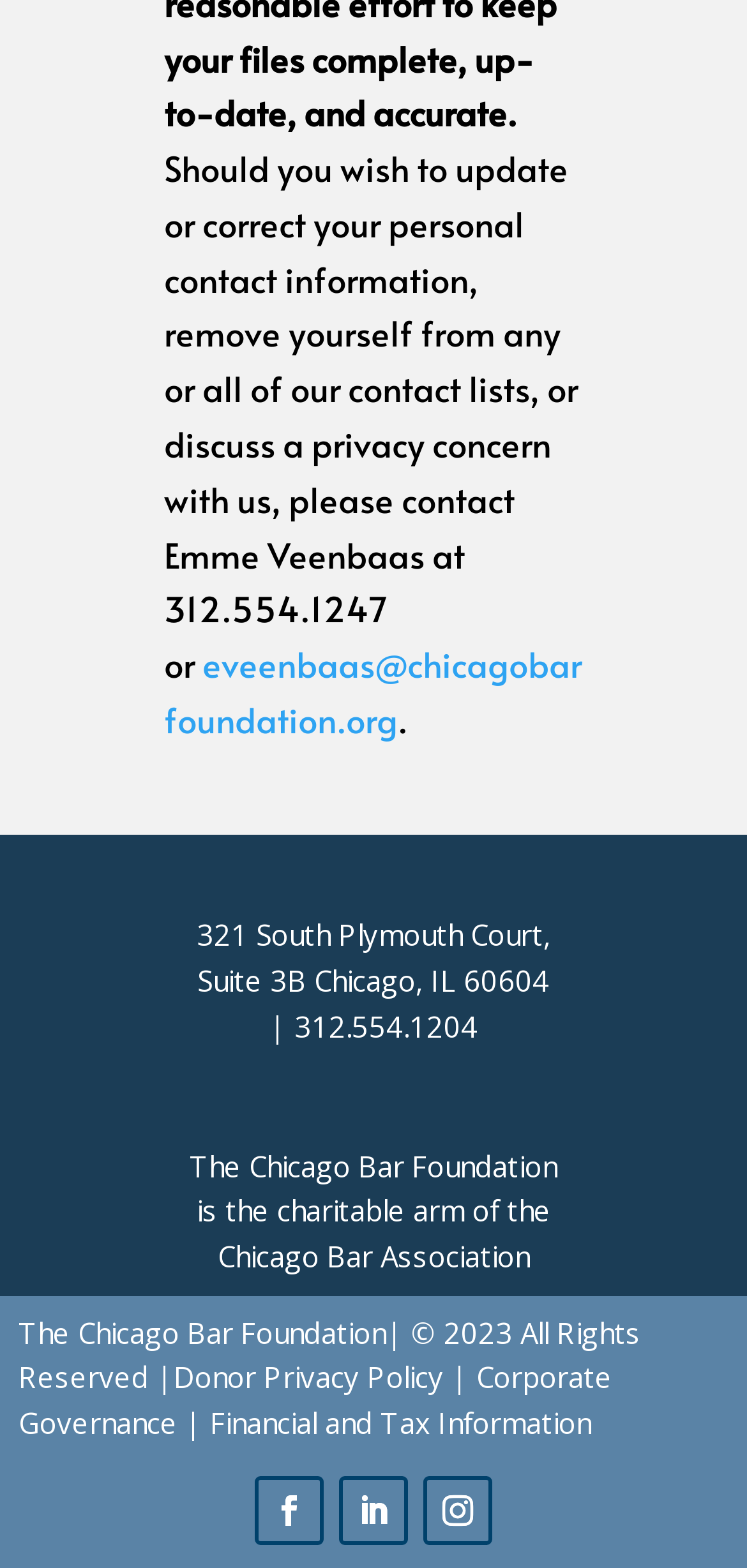Identify the bounding box coordinates of the region that needs to be clicked to carry out this instruction: "Visit the Chicago Bar Foundation's email". Provide these coordinates as four float numbers ranging from 0 to 1, i.e., [left, top, right, bottom].

[0.22, 0.408, 0.779, 0.474]